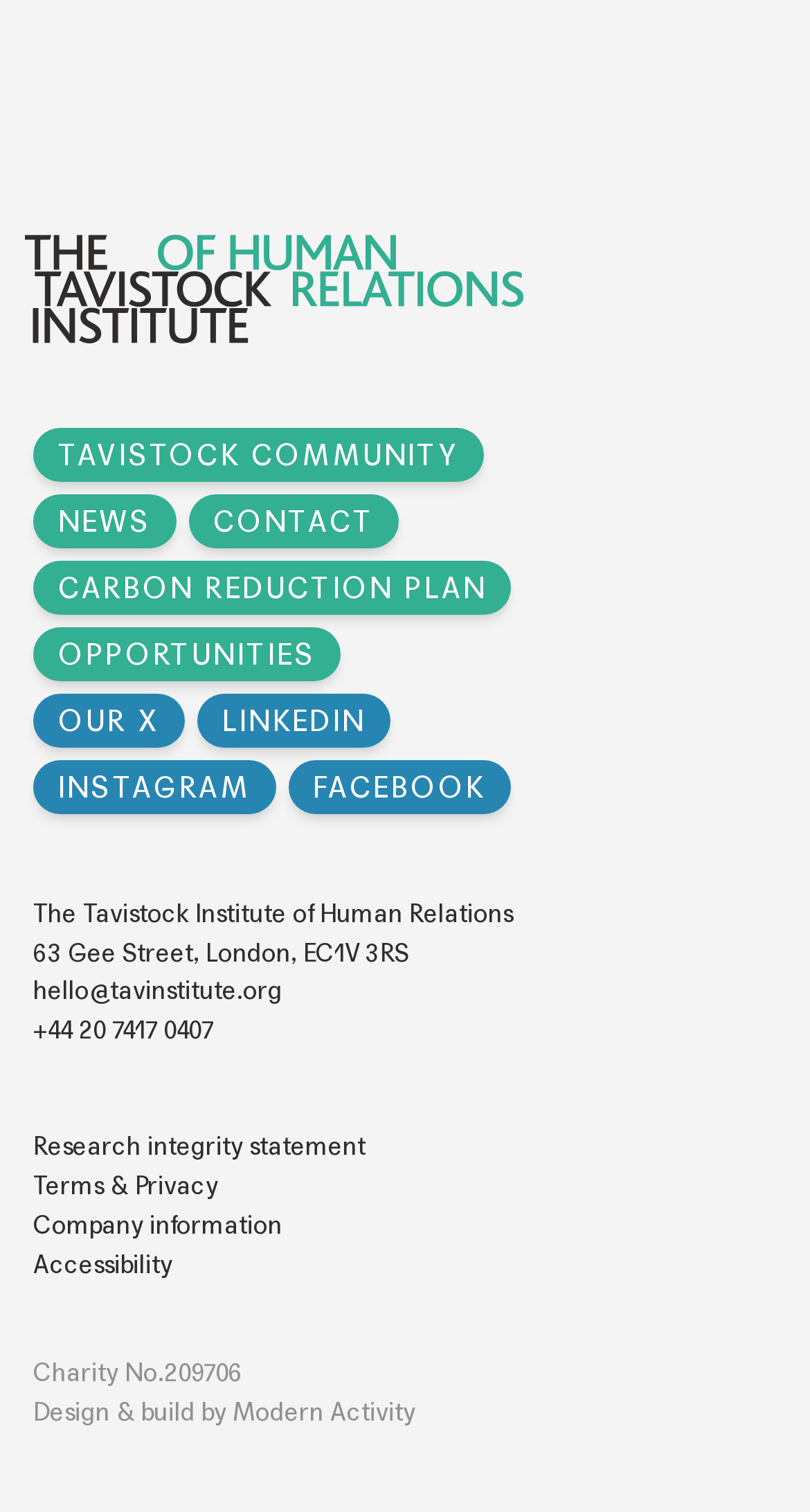By analyzing the image, answer the following question with a detailed response: What is the address of the institute?

I found the answer by looking at the StaticText element with the text '63 Gee Street, London, EC1V 3RS' at coordinates [0.041, 0.621, 0.505, 0.64]. This text is likely to be the address of the institute.